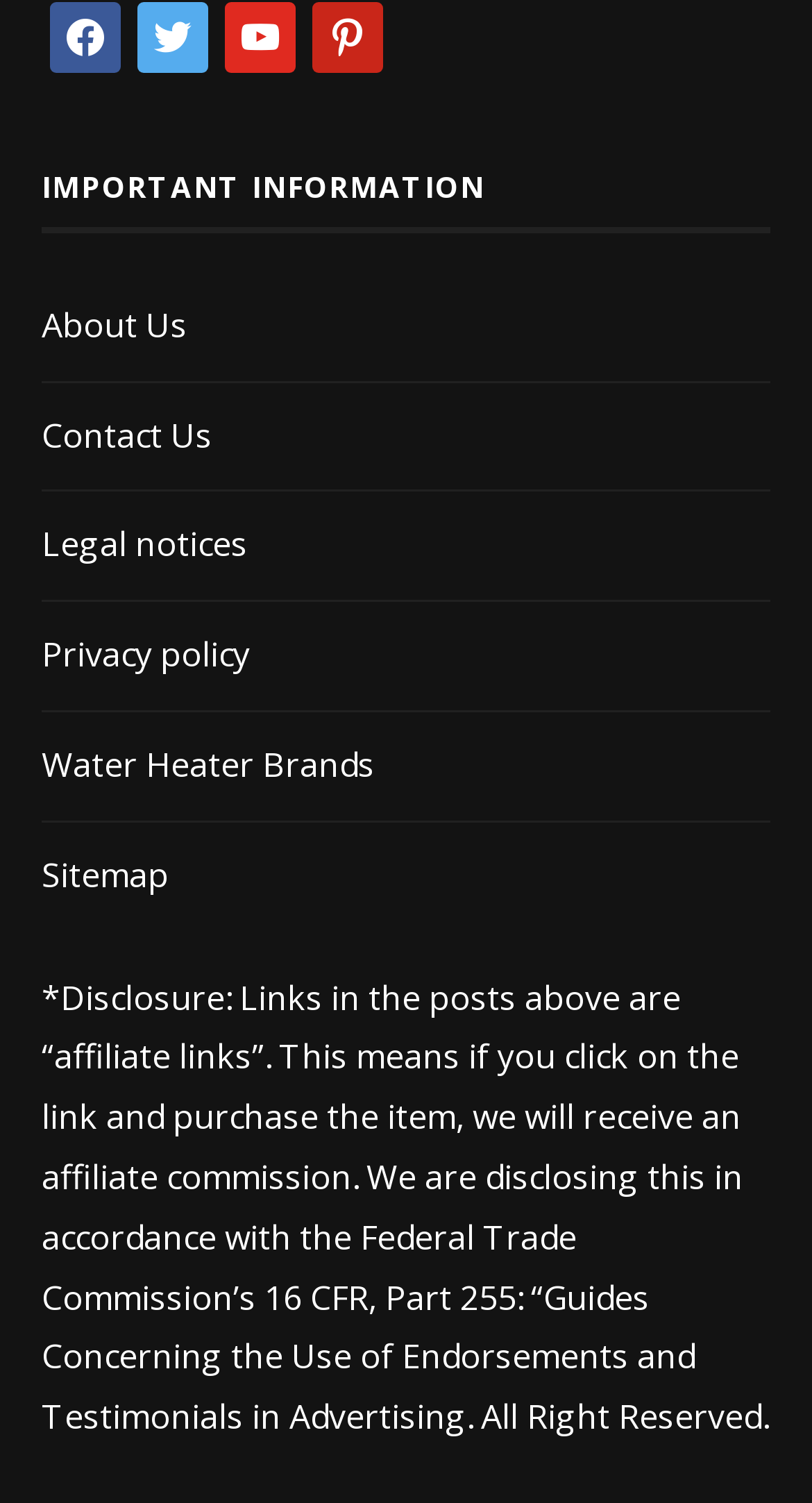Determine the bounding box coordinates for the area that should be clicked to carry out the following instruction: "Visit Facebook page".

[0.062, 0.007, 0.149, 0.037]